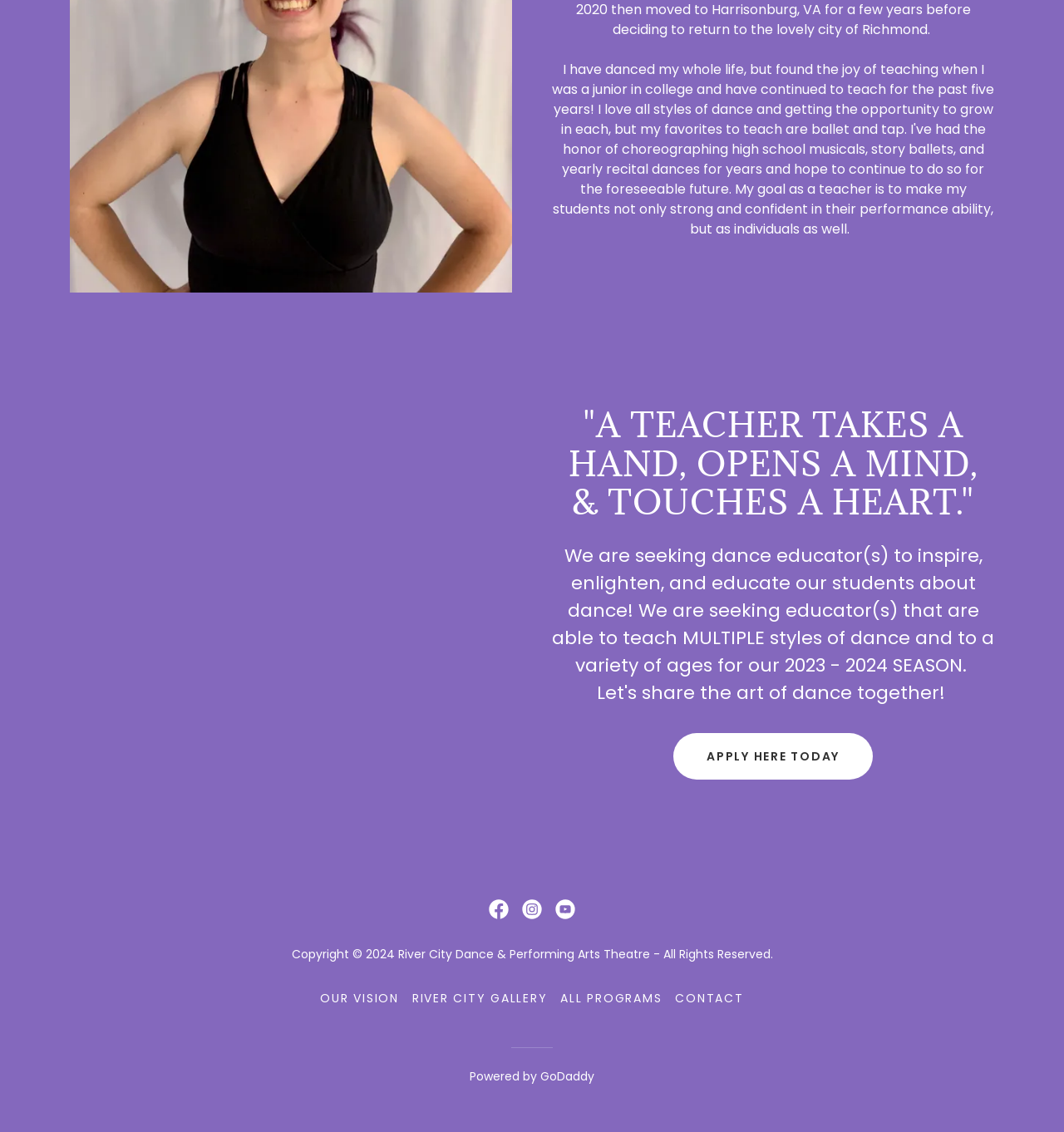Determine the bounding box coordinates (top-left x, top-left y, bottom-right x, bottom-right y) of the UI element described in the following text: All Programs

[0.521, 0.869, 0.628, 0.896]